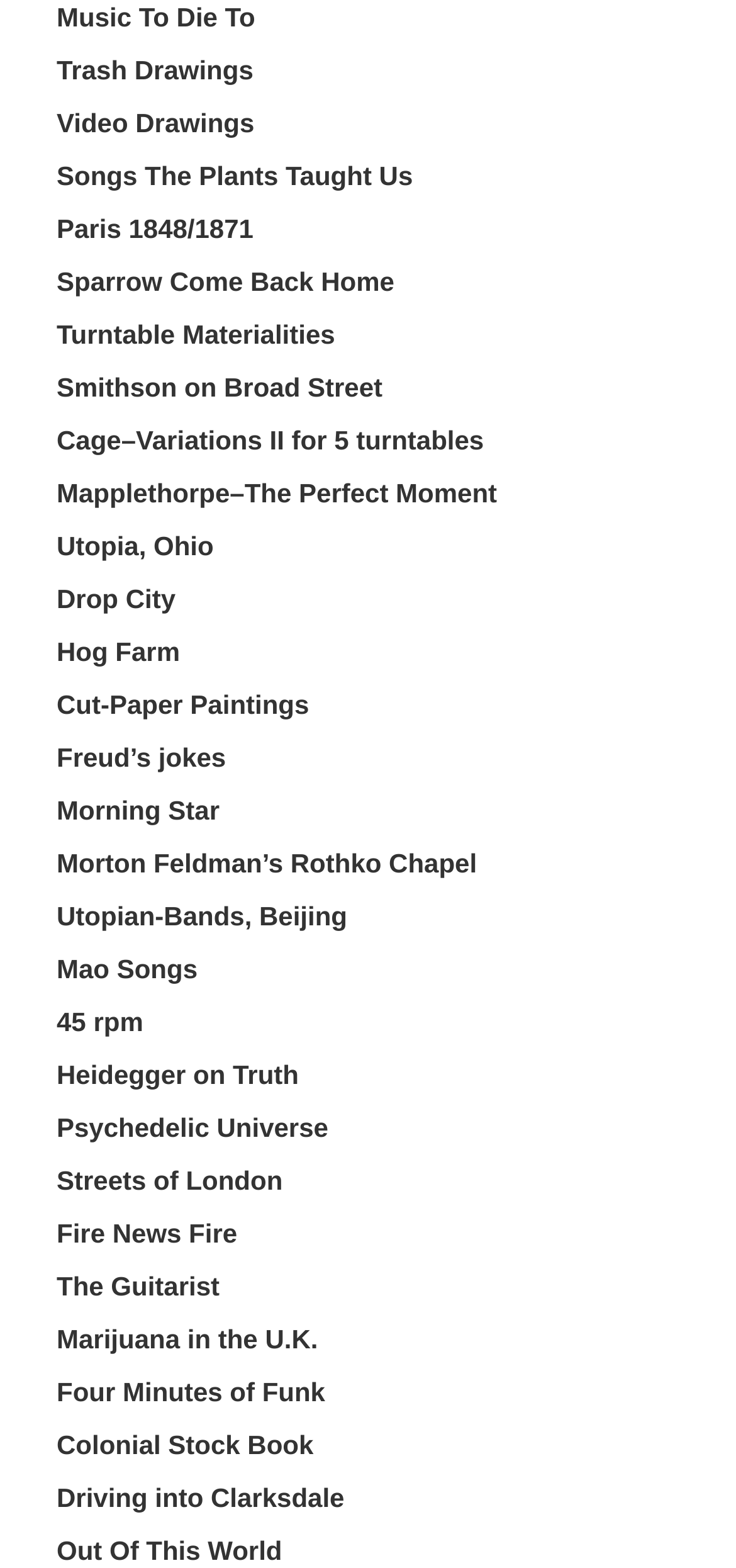Given the description Out Of This World, predict the bounding box coordinates of the UI element. Ensure the coordinates are in the format (top-left x, top-left y, bottom-right x, bottom-right y) and all values are between 0 and 1.

[0.077, 0.979, 0.383, 0.998]